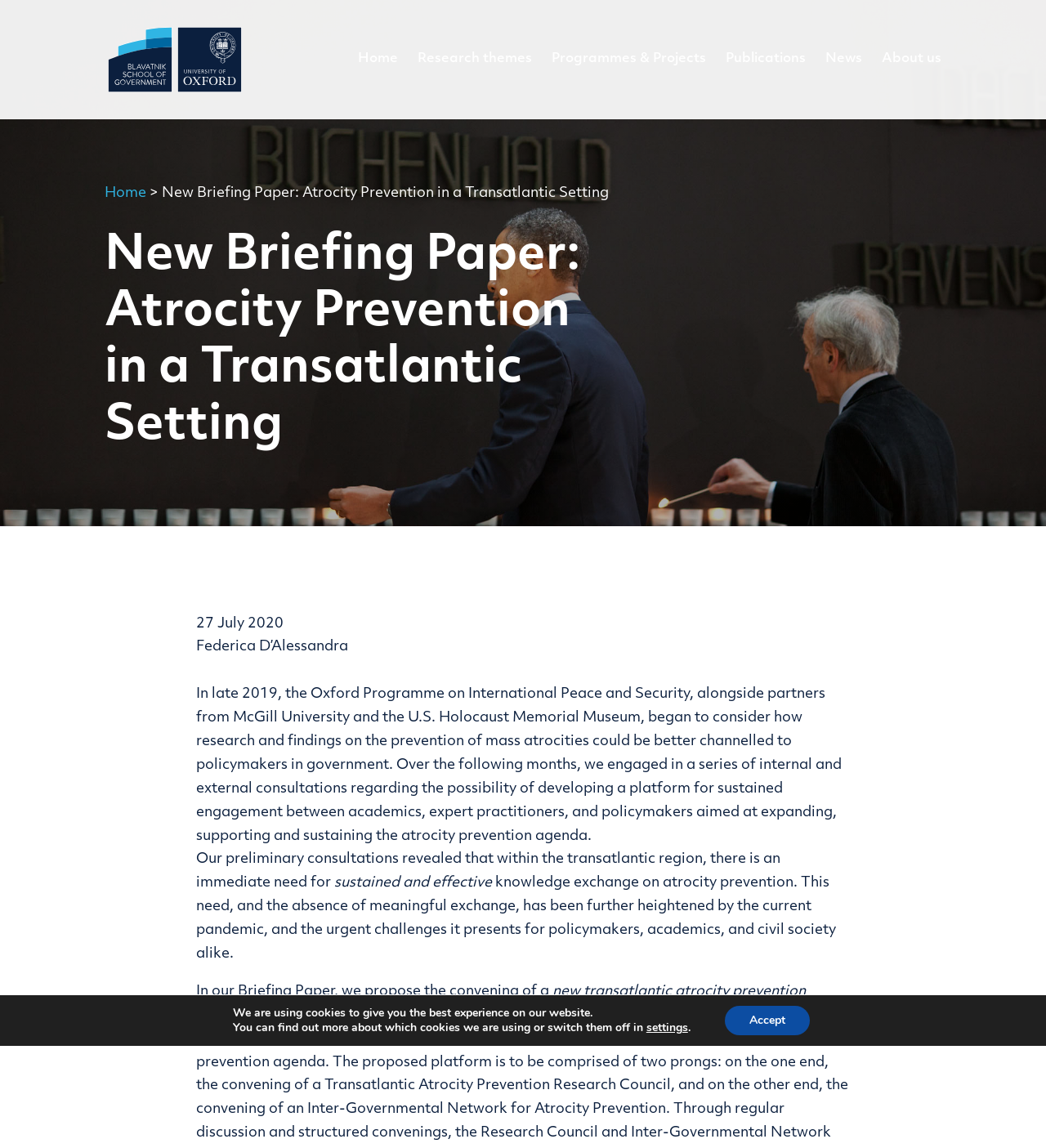Find the bounding box of the web element that fits this description: "Programmes & Projects".

[0.527, 0.046, 0.675, 0.104]